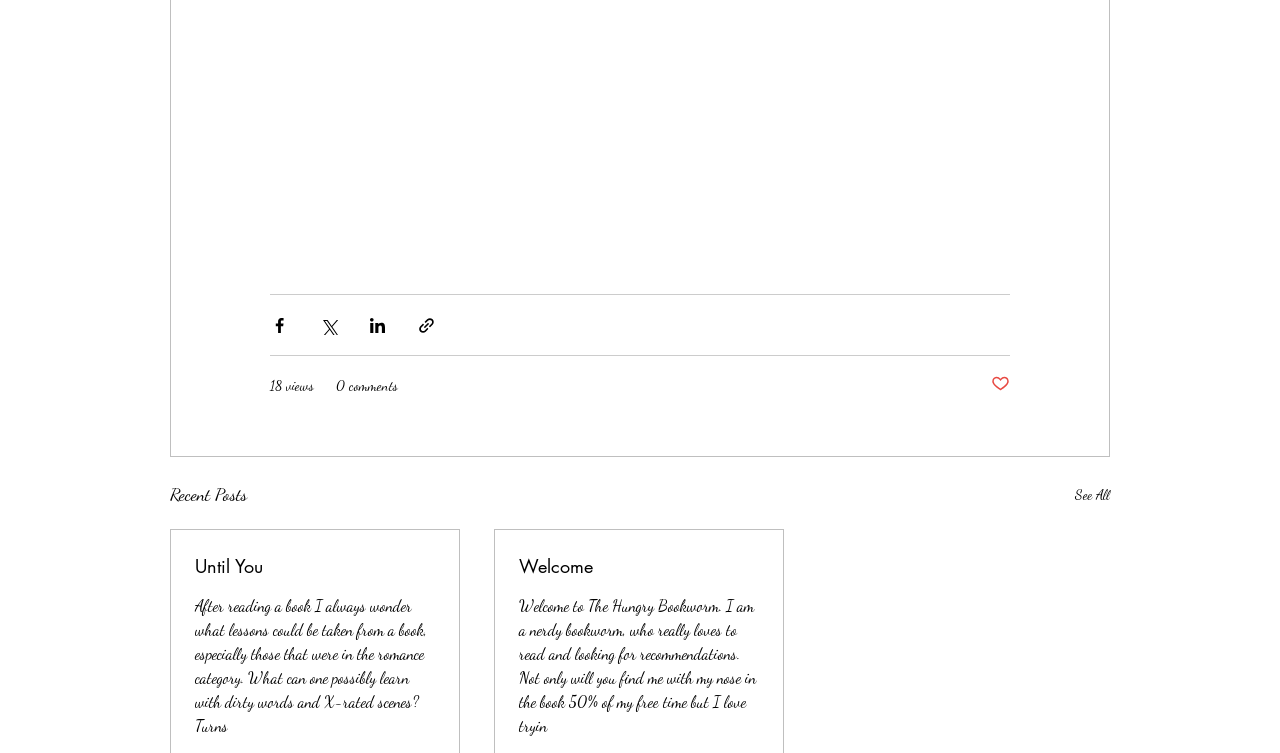Locate the bounding box coordinates of the clickable element to fulfill the following instruction: "Share via Facebook". Provide the coordinates as four float numbers between 0 and 1 in the format [left, top, right, bottom].

[0.211, 0.419, 0.226, 0.444]